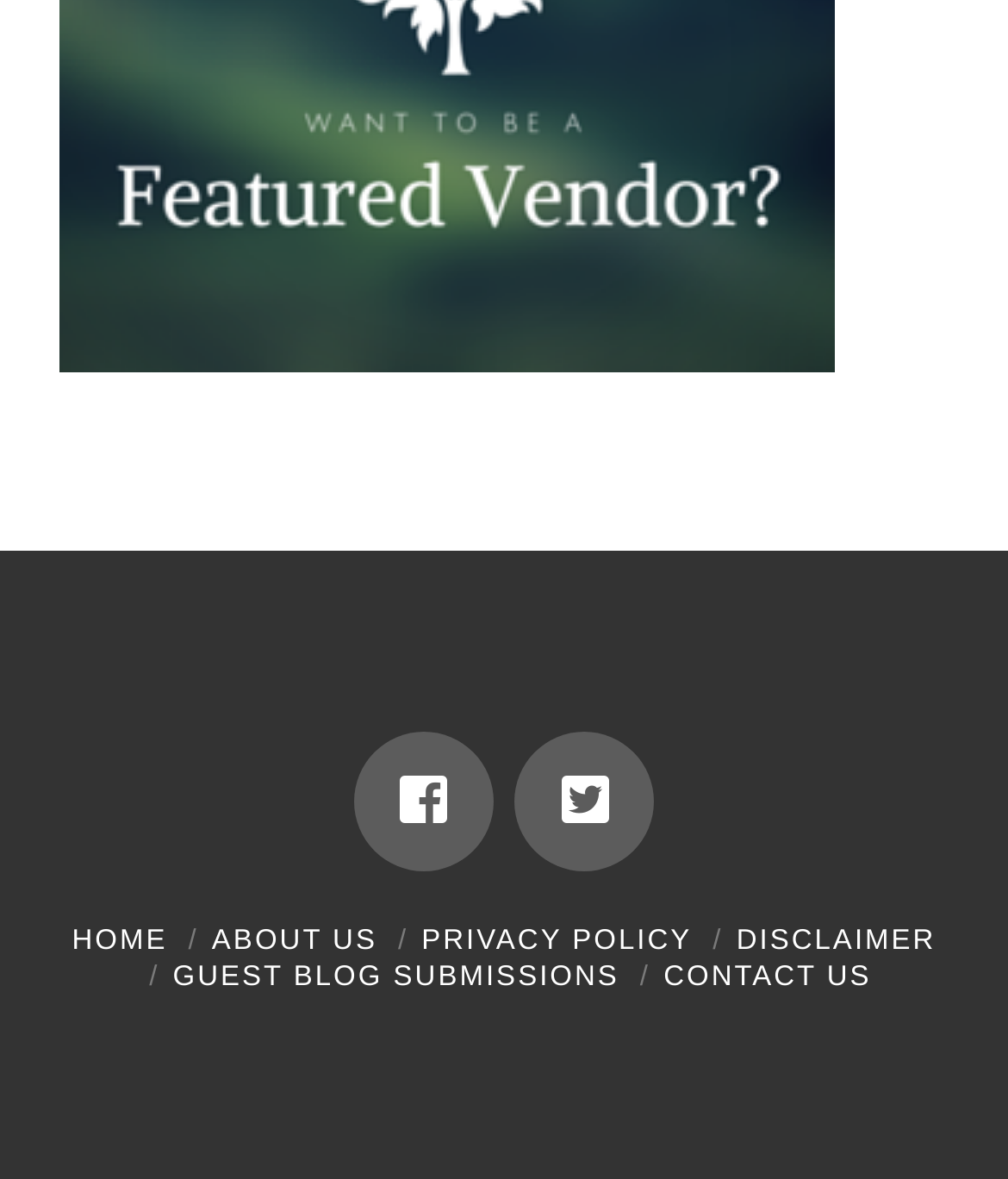Please specify the bounding box coordinates for the clickable region that will help you carry out the instruction: "go to Facebook page".

[0.351, 0.621, 0.489, 0.739]